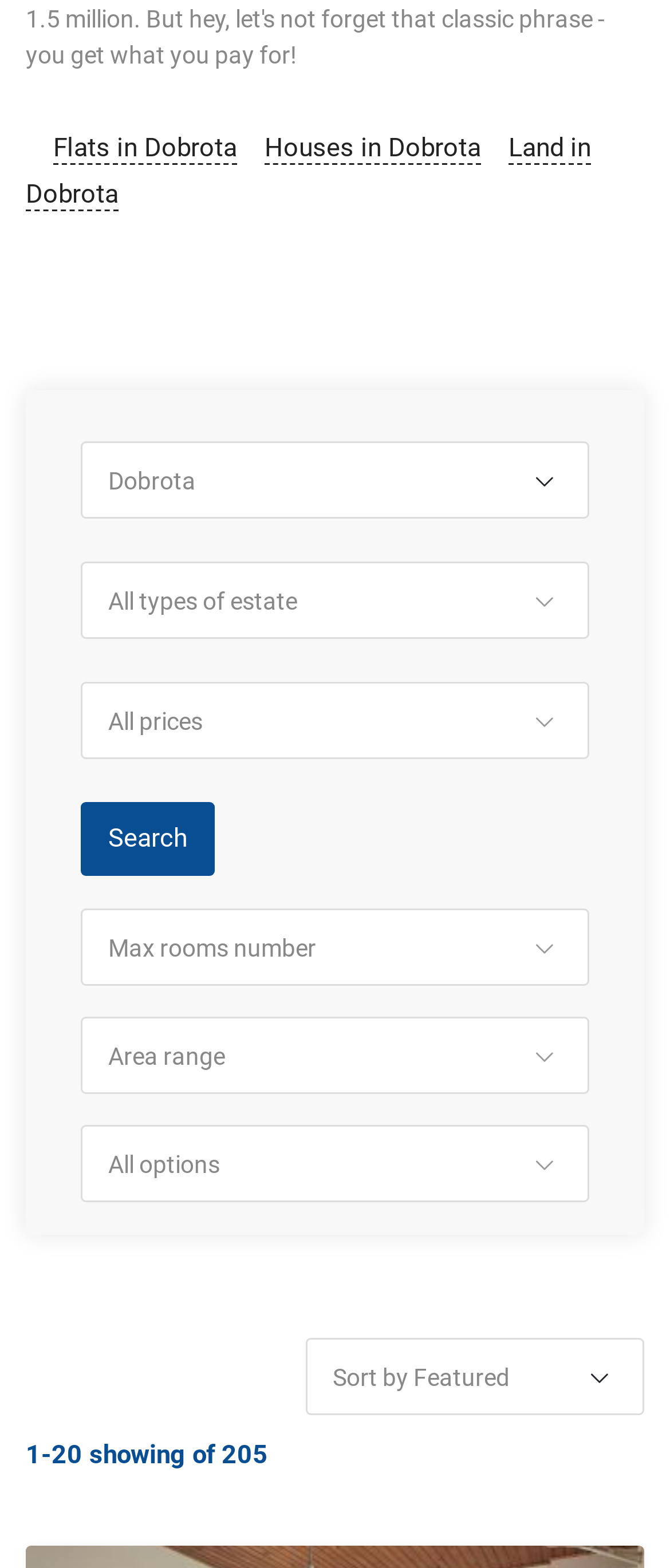Extract the bounding box coordinates for the UI element described by the text: "Search". The coordinates should be in the form of [left, top, right, bottom] with values between 0 and 1.

[0.121, 0.512, 0.321, 0.558]